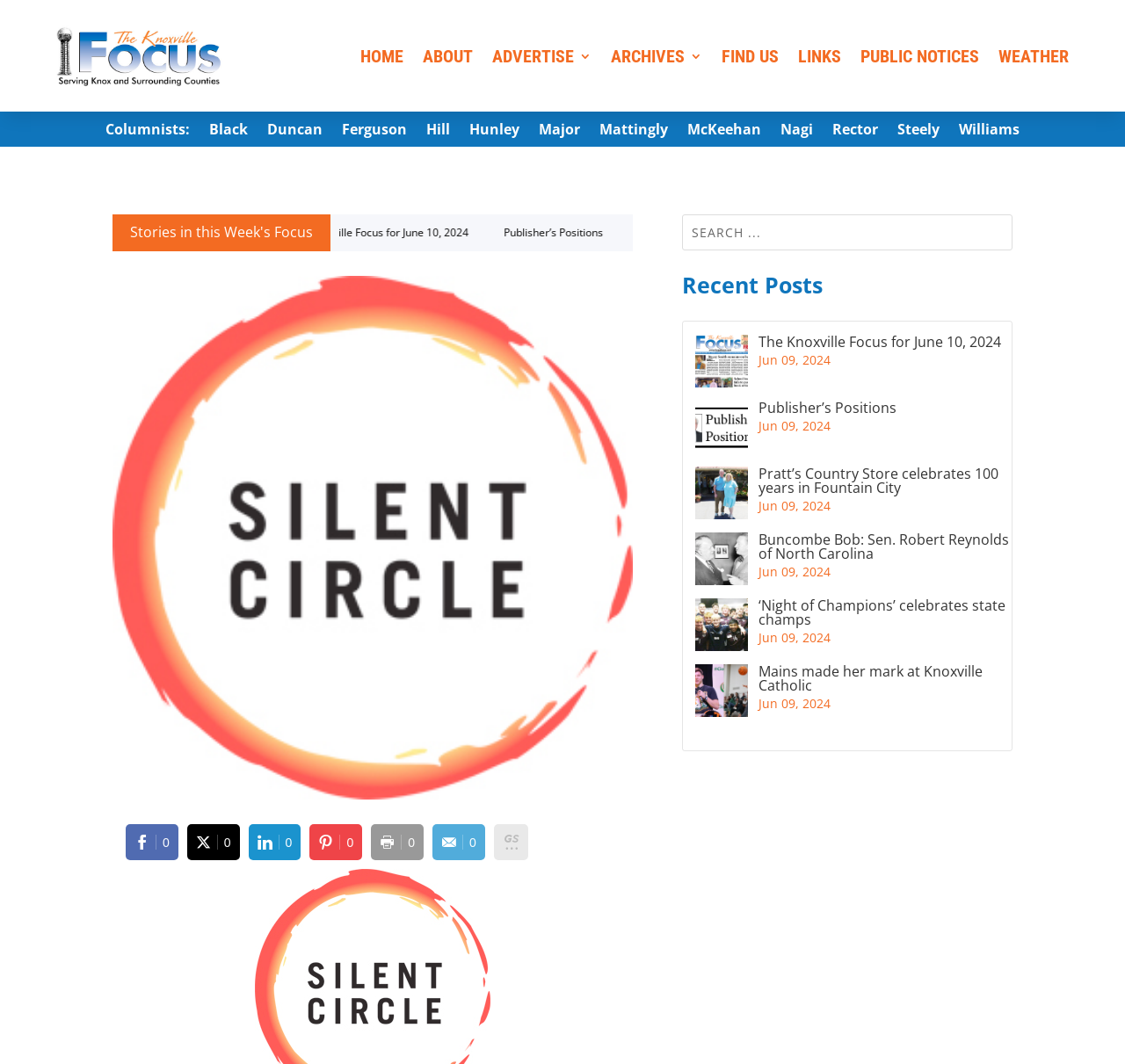How many recent posts are listed?
We need a detailed and exhaustive answer to the question. Please elaborate.

I counted the number of links starting from 'Recent Posts' which are 'The Knoxville Focus for June 10, 2024', 'Publisher’s Positions', 'Pratt’s Country Store celebrates 100 years in Fountain City', 'Buncombe Bob: Sen. Robert Reynolds of North Carolina', and '‘Night of Champions’ celebrates state champs'. There are 5 recent posts listed.